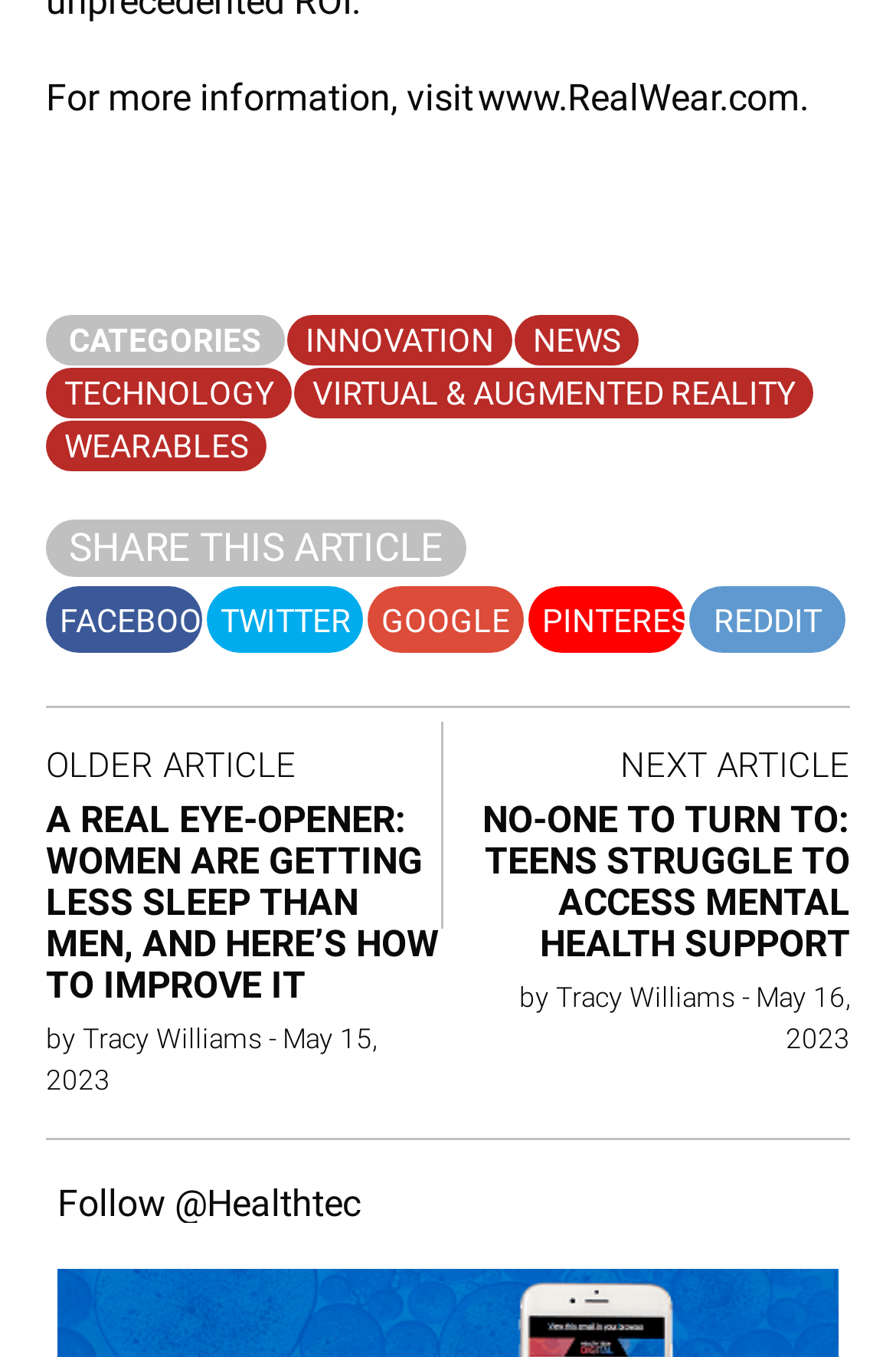What is the date of the second article?
Answer the question with detailed information derived from the image.

I found the static text element with the date 'May 16, 2023' under the second article heading, which indicates the date of the second article.